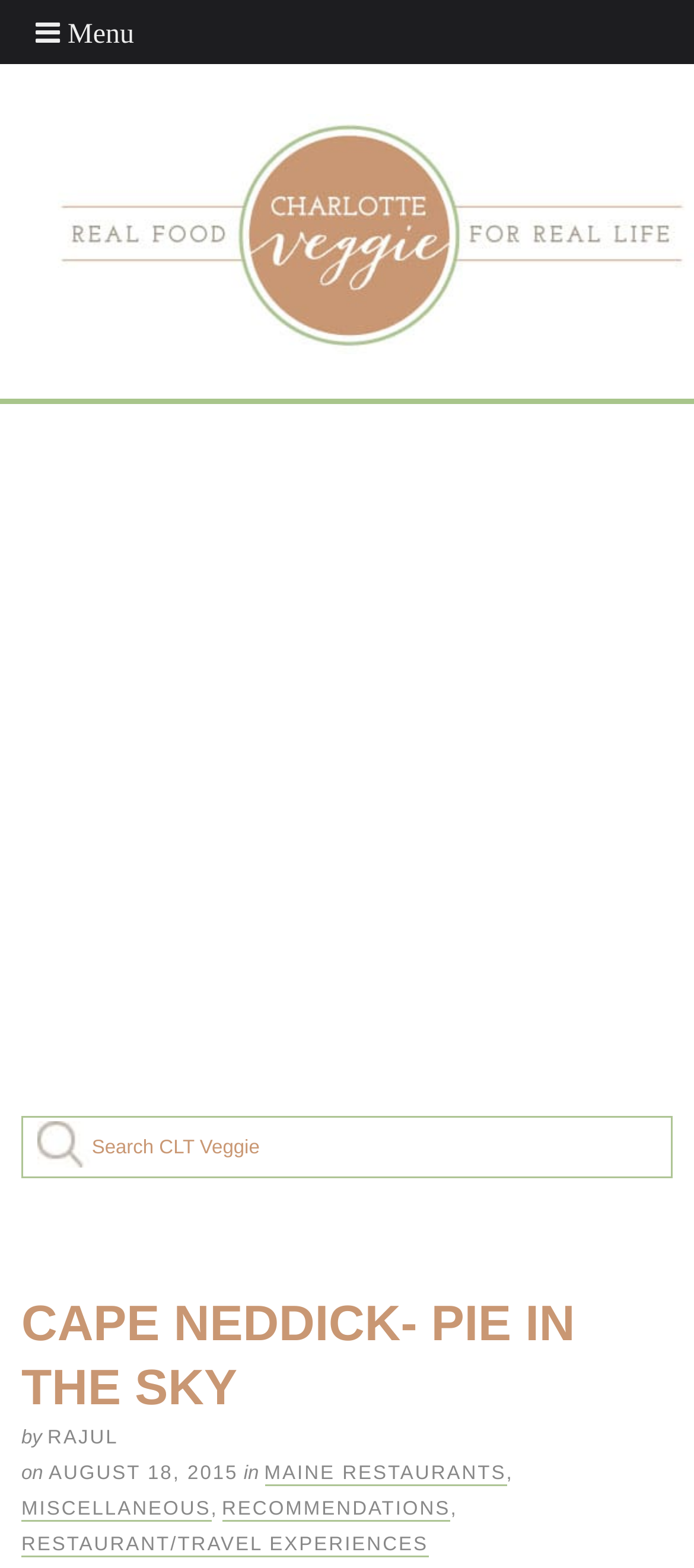Locate the bounding box coordinates of the element's region that should be clicked to carry out the following instruction: "Go to 'Charlotte Veggie - Real Food, For Real Life'". The coordinates need to be four float numbers between 0 and 1, i.e., [left, top, right, bottom].

[0.0, 0.073, 1.0, 0.226]